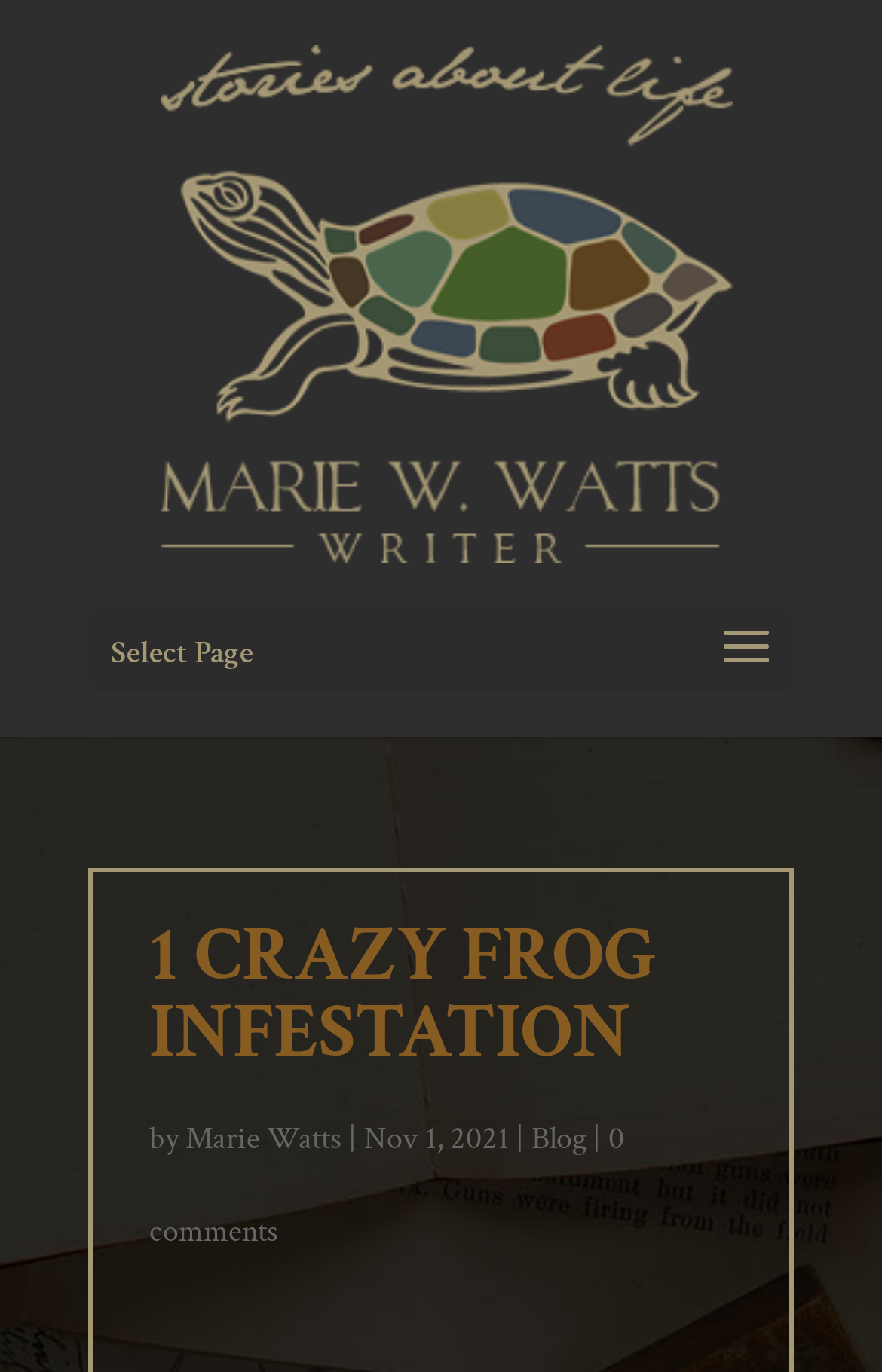Please identify the bounding box coordinates of the element that needs to be clicked to perform the following instruction: "Visit Marie W. Watts' writer page".

[0.182, 0.192, 0.83, 0.243]